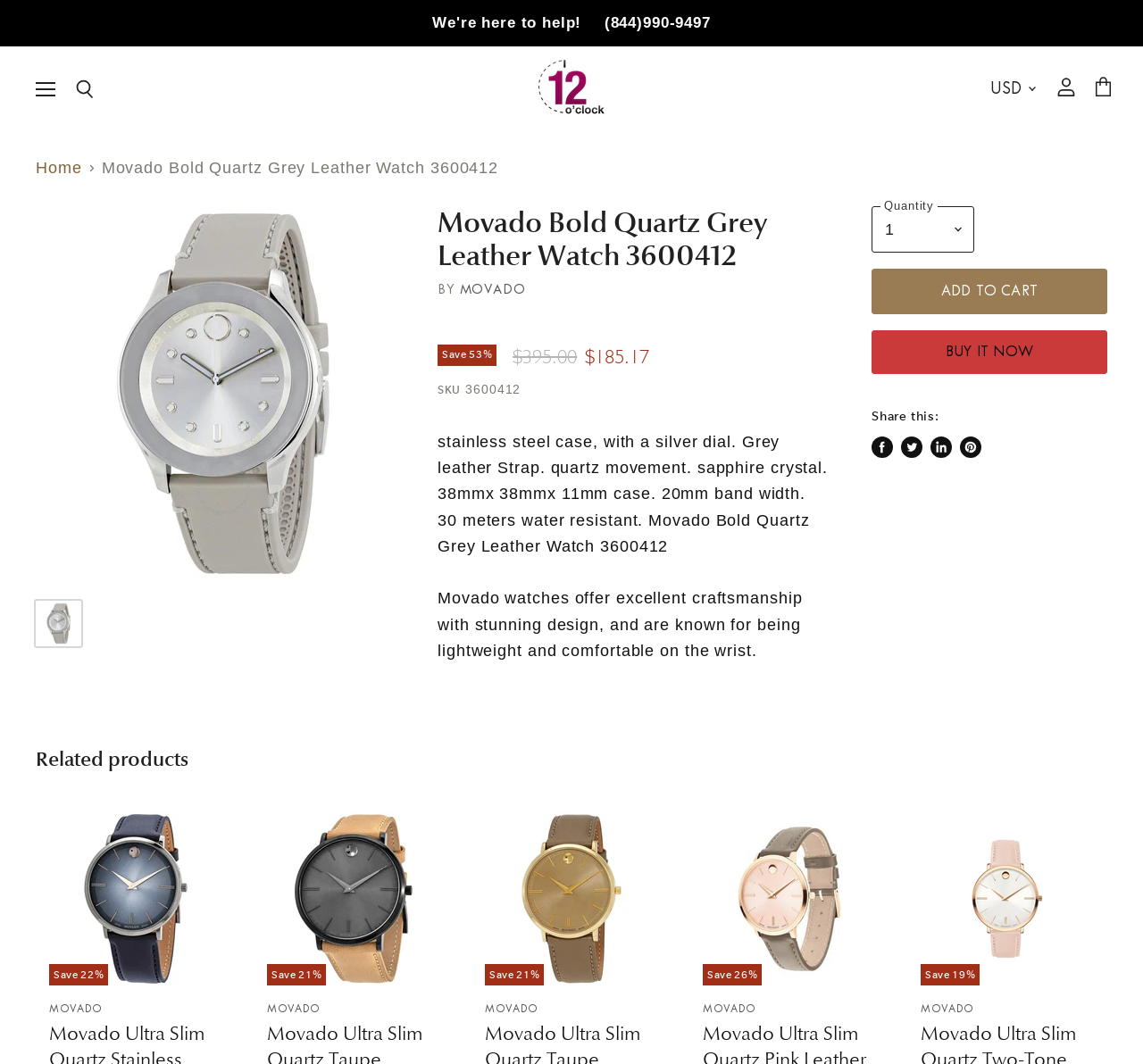Please provide a detailed answer to the question below by examining the image:
What is the material of the watch case?

I found the material of the watch case by reading the product description which states 'stainless steel case, with a silver dial. Grey leather Strap. quartz movement. sapphire crystal. 38mmx 38mmx 11mm case. 20mm band width. 30 meters water resistant.' The first part of the description mentions the case material as stainless steel.